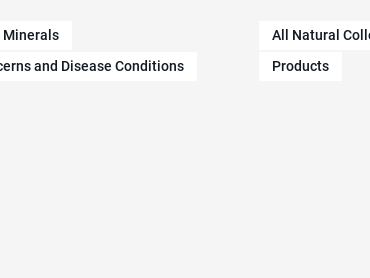What is the purpose of the links on the webpage?
Please provide a comprehensive answer based on the details in the screenshot.

The links on the webpage are positioned in a clean layout, emphasizing the product offerings and potential solutions for various health issues, which suggests that the purpose of the links is to provide users with solutions for their health concerns.